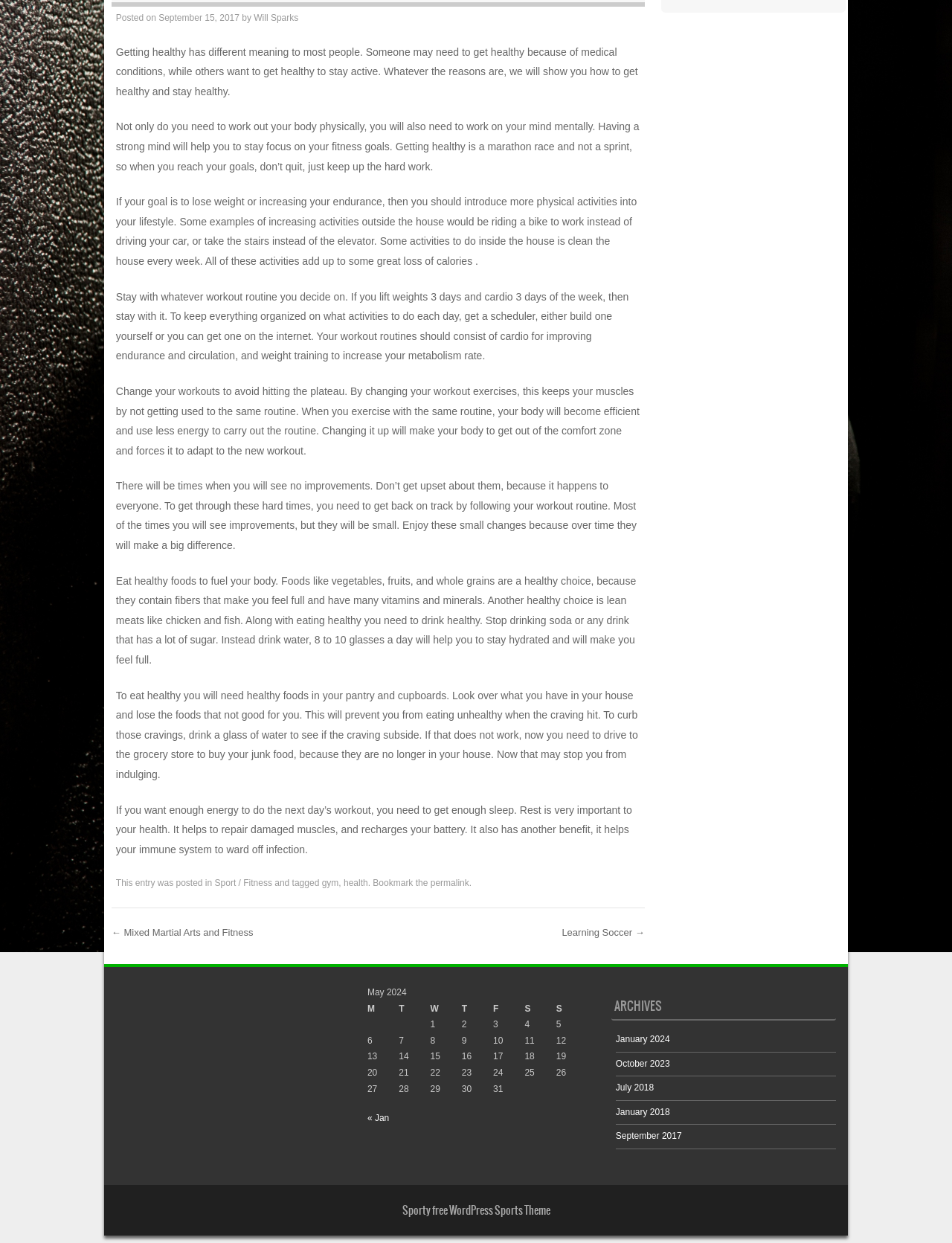Using the given element description, provide the bounding box coordinates (top-left x, top-left y, bottom-right x, bottom-right y) for the corresponding UI element in the screenshot: health

[0.361, 0.706, 0.386, 0.715]